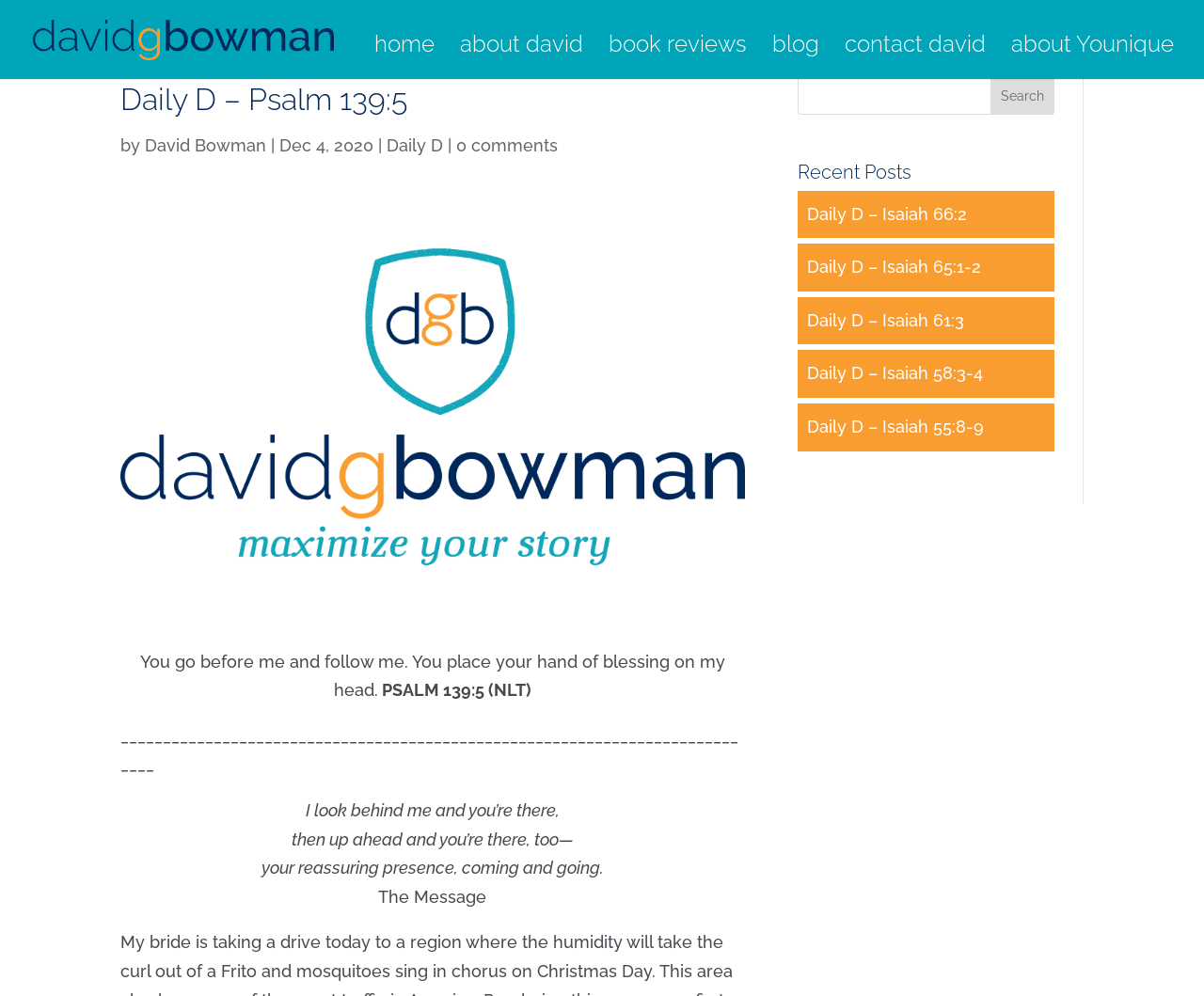Determine the bounding box coordinates of the region to click in order to accomplish the following instruction: "contact David". Provide the coordinates as four float numbers between 0 and 1, specifically [left, top, right, bottom].

[0.702, 0.038, 0.819, 0.07]